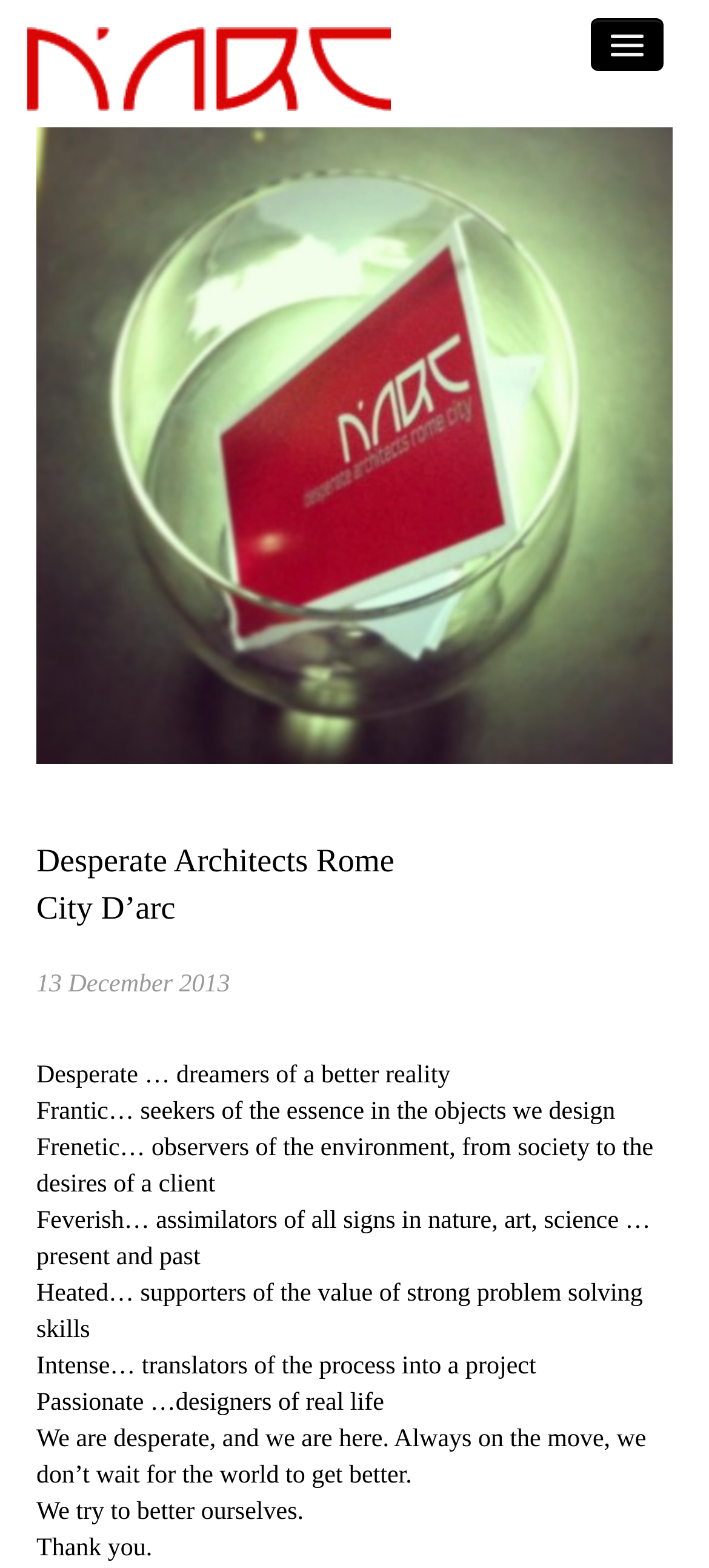Look at the image and write a detailed answer to the question: 
How many links are there in the navigation menu?

The navigation menu is located at the top of the webpage, and it contains links to 'home', 'about', 'mission', 'who we are', 'the office', 'what we do', 'our works', 'our process', and 'our clients', which makes a total of 9 links.